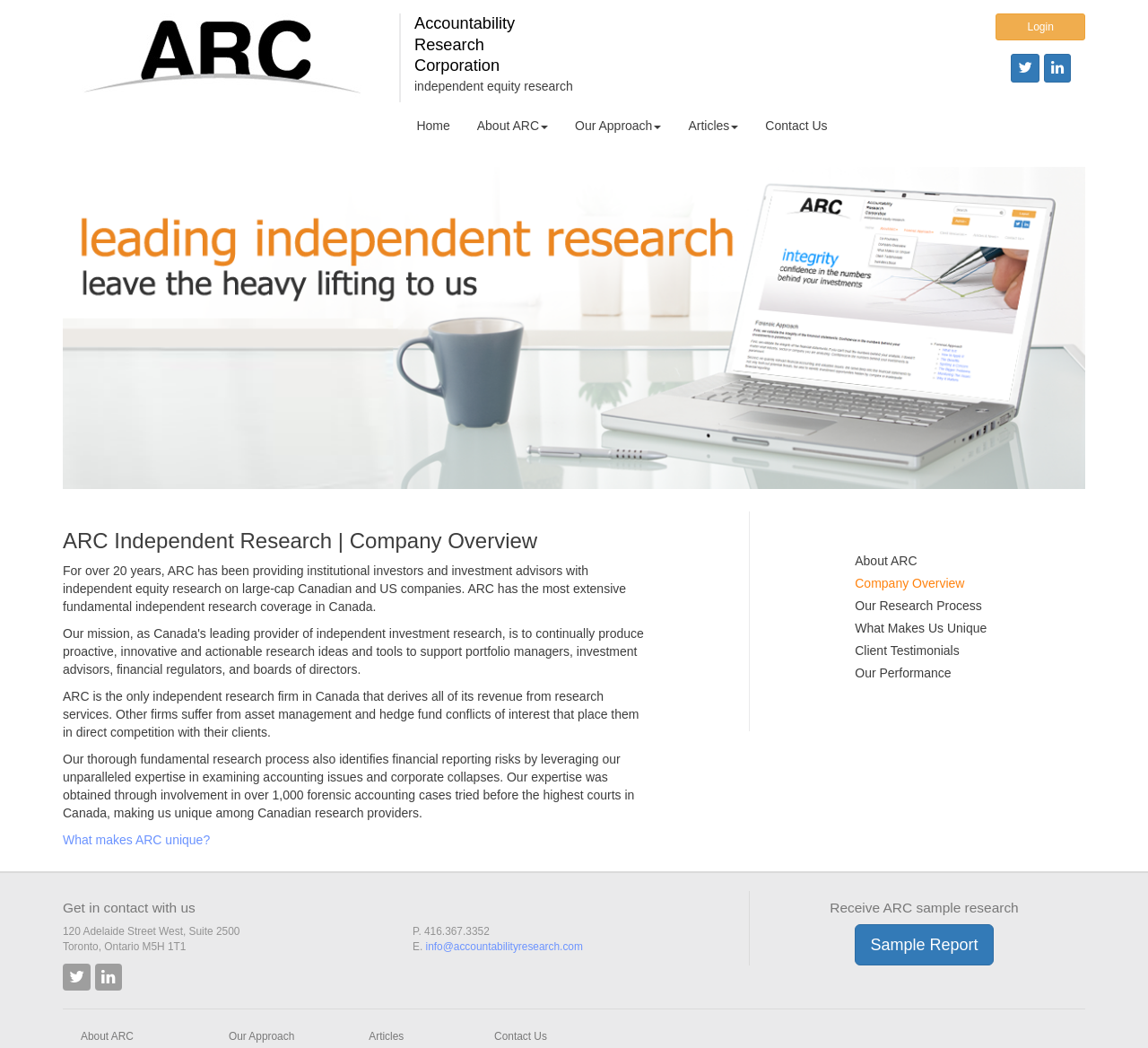Please reply with a single word or brief phrase to the question: 
What is the address of the company?

120 Adelaide Street West, Suite 2500, Toronto, Ontario M5H 1T1